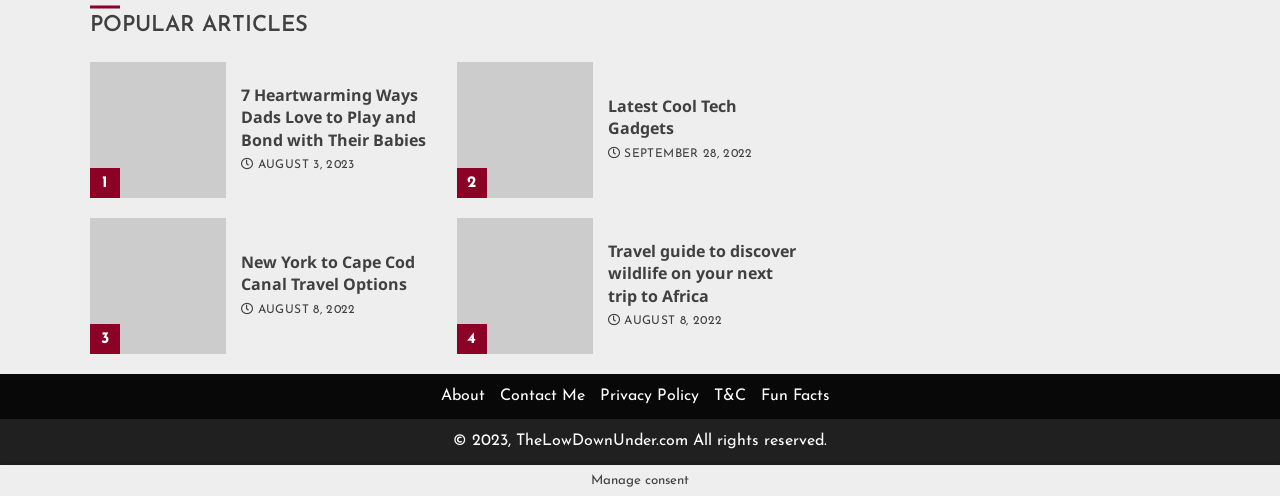Find the bounding box coordinates for the area you need to click to carry out the instruction: "Learn about travel options from New York to Cape Cod Canal". The coordinates should be four float numbers between 0 and 1, indicated as [left, top, right, bottom].

[0.188, 0.506, 0.341, 0.596]